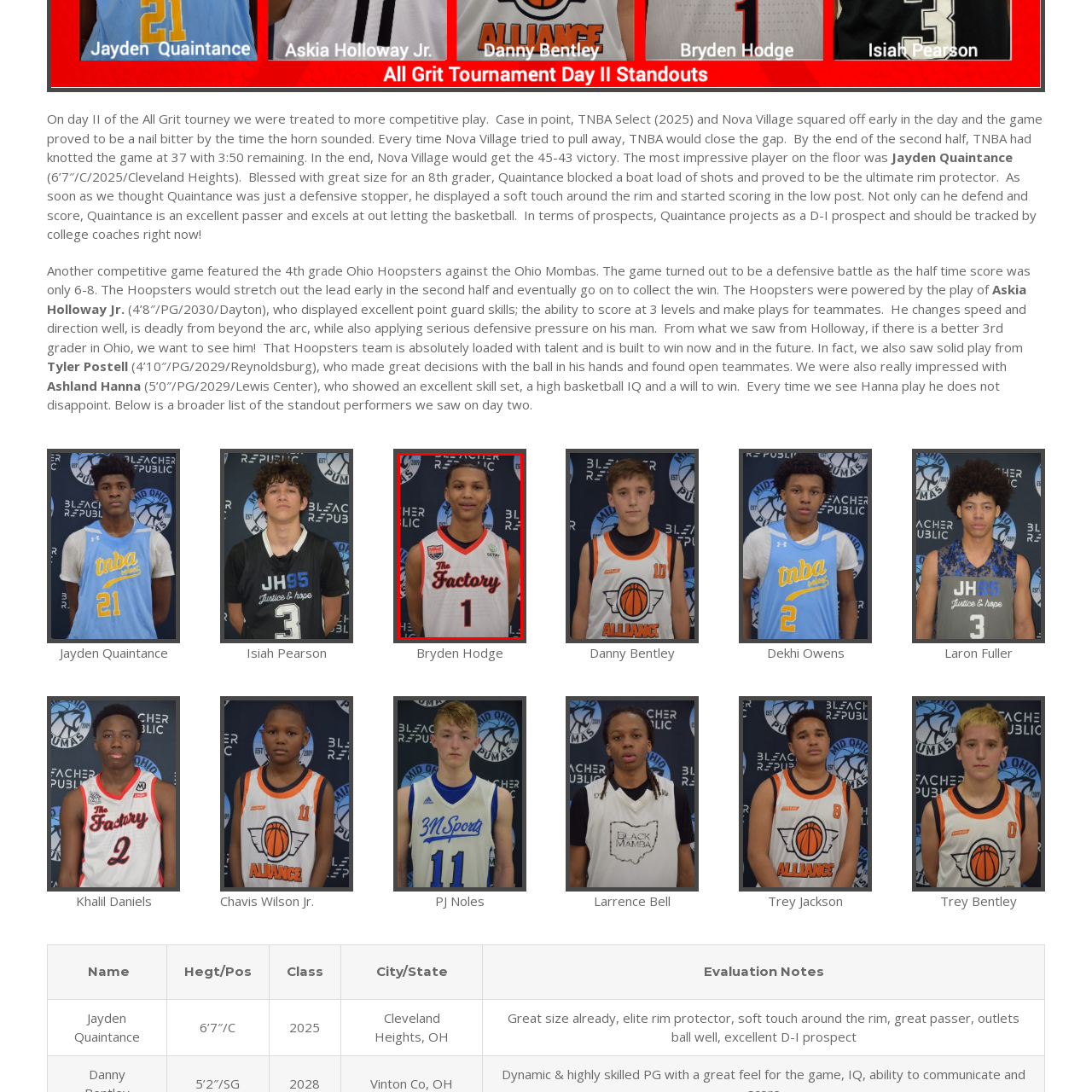Focus on the image enclosed by the red outline and give a short answer: What is the number on the player's jersey?

1